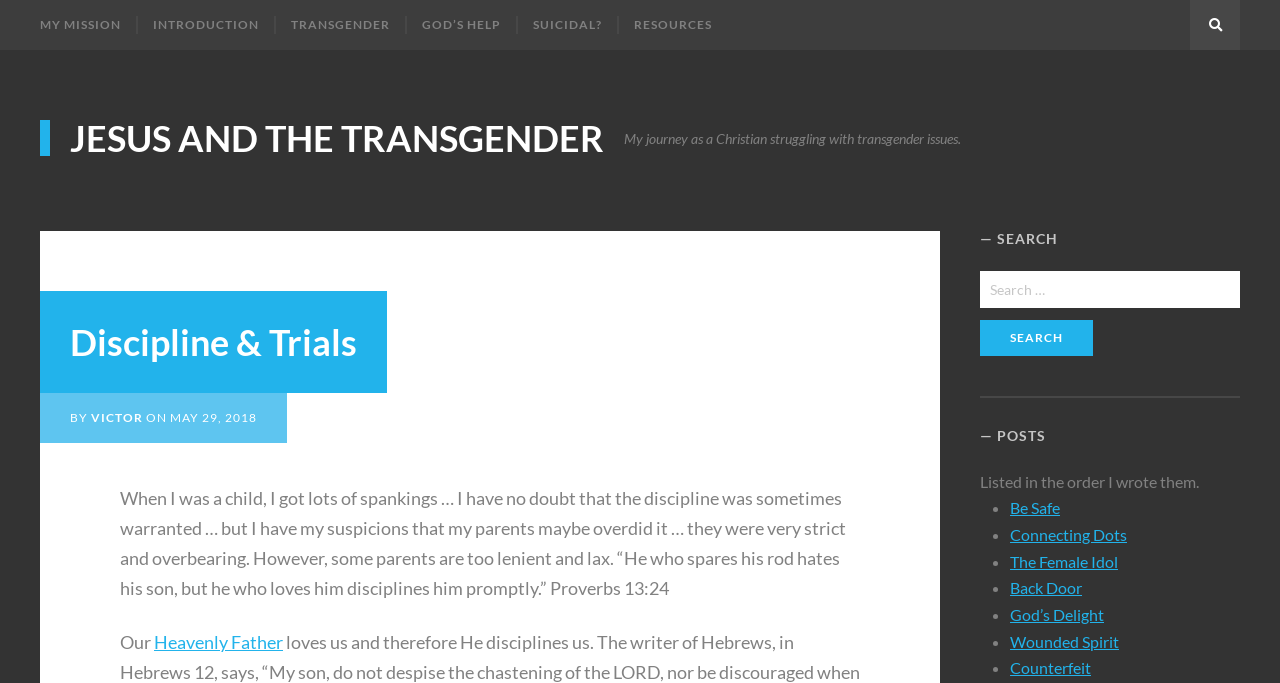Point out the bounding box coordinates of the section to click in order to follow this instruction: "View the 'Be Safe' post".

[0.789, 0.73, 0.828, 0.757]